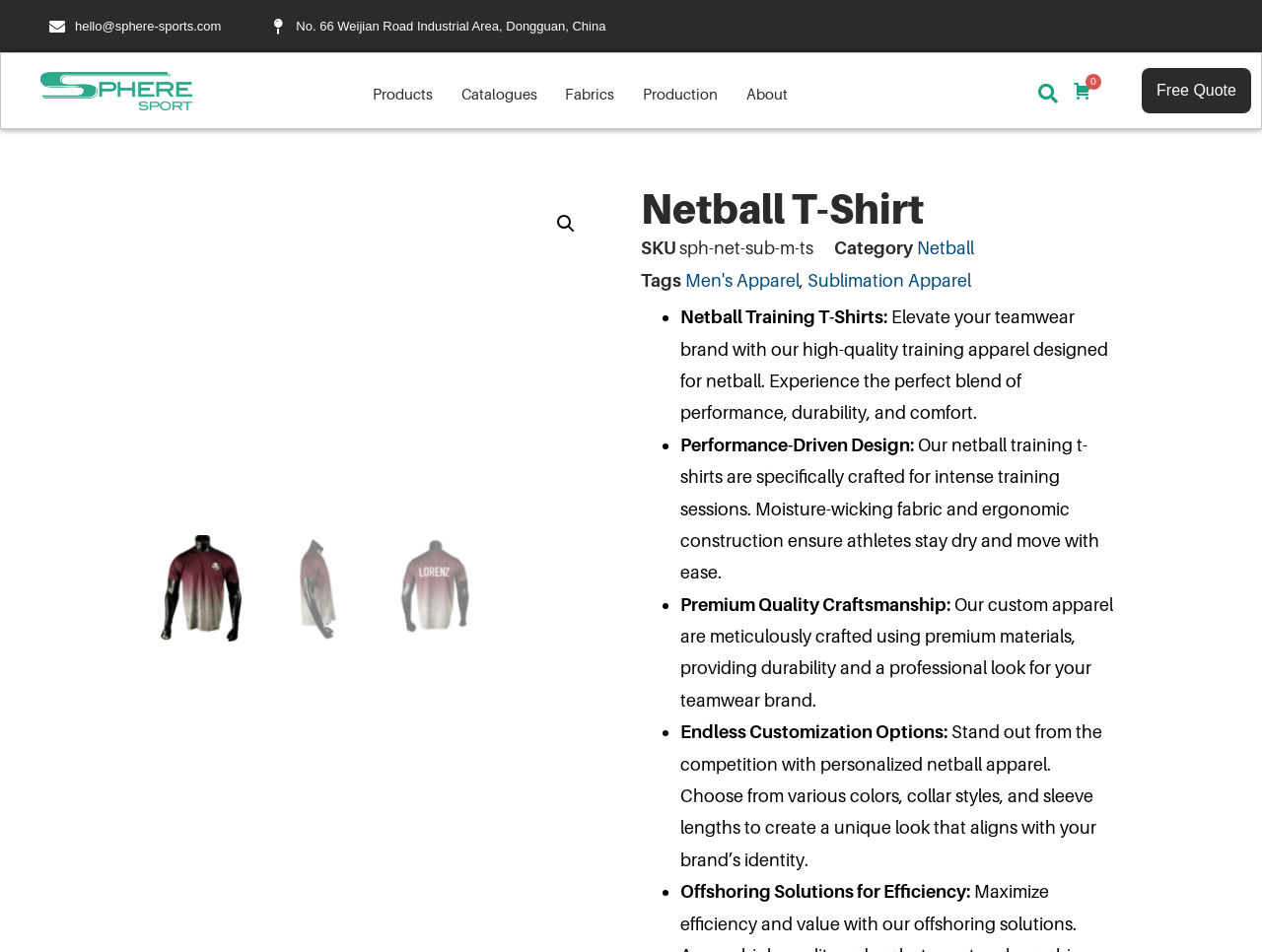Please predict the bounding box coordinates of the element's region where a click is necessary to complete the following instruction: "Contact us through email". The coordinates should be represented by four float numbers between 0 and 1, i.e., [left, top, right, bottom].

[0.059, 0.02, 0.175, 0.035]